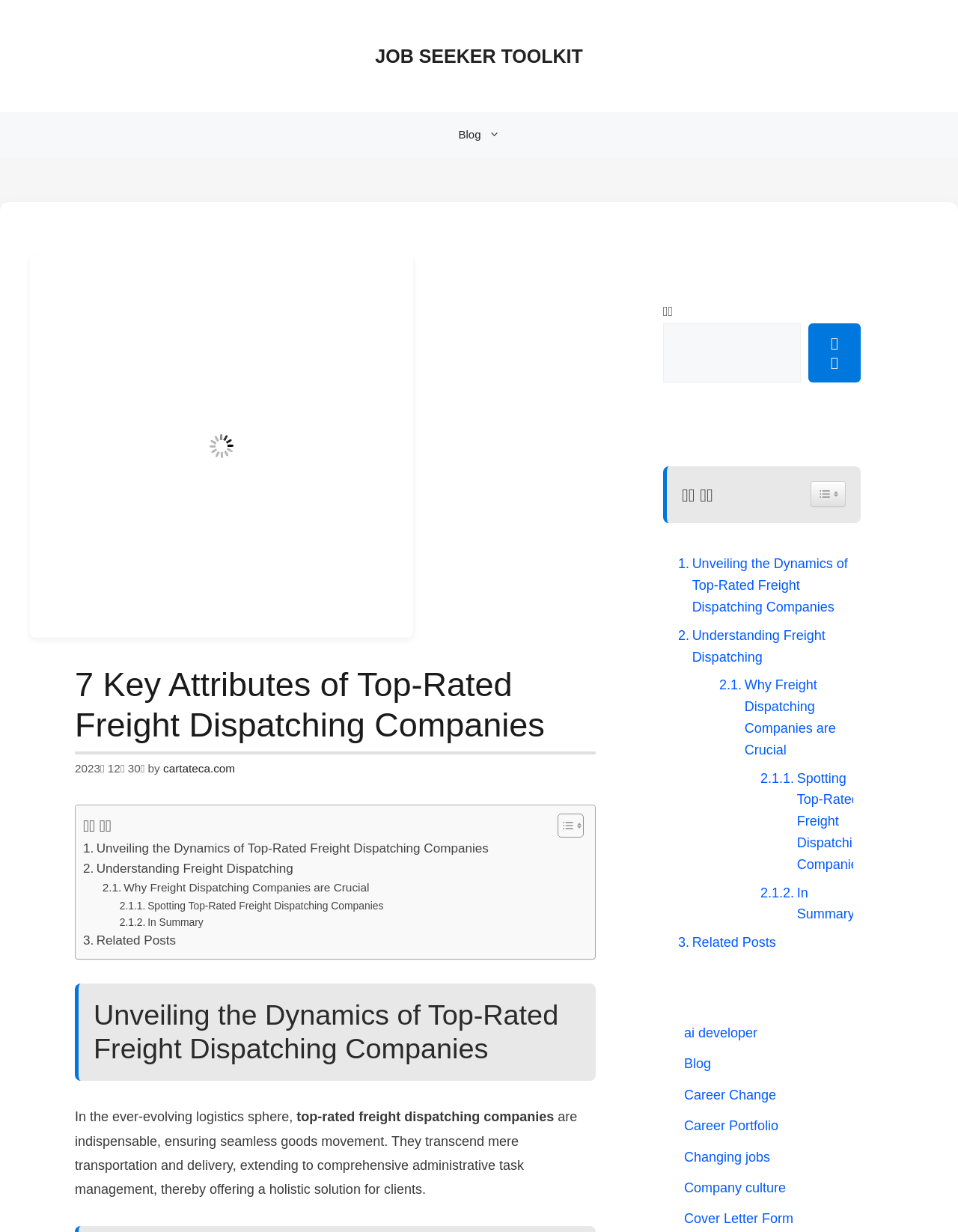What is the topic of the blog post?
Could you answer the question with a detailed and thorough explanation?

Based on the webpage content, the topic of the blog post is about freight dispatching companies, specifically discussing their key attributes and importance in the logistics industry.